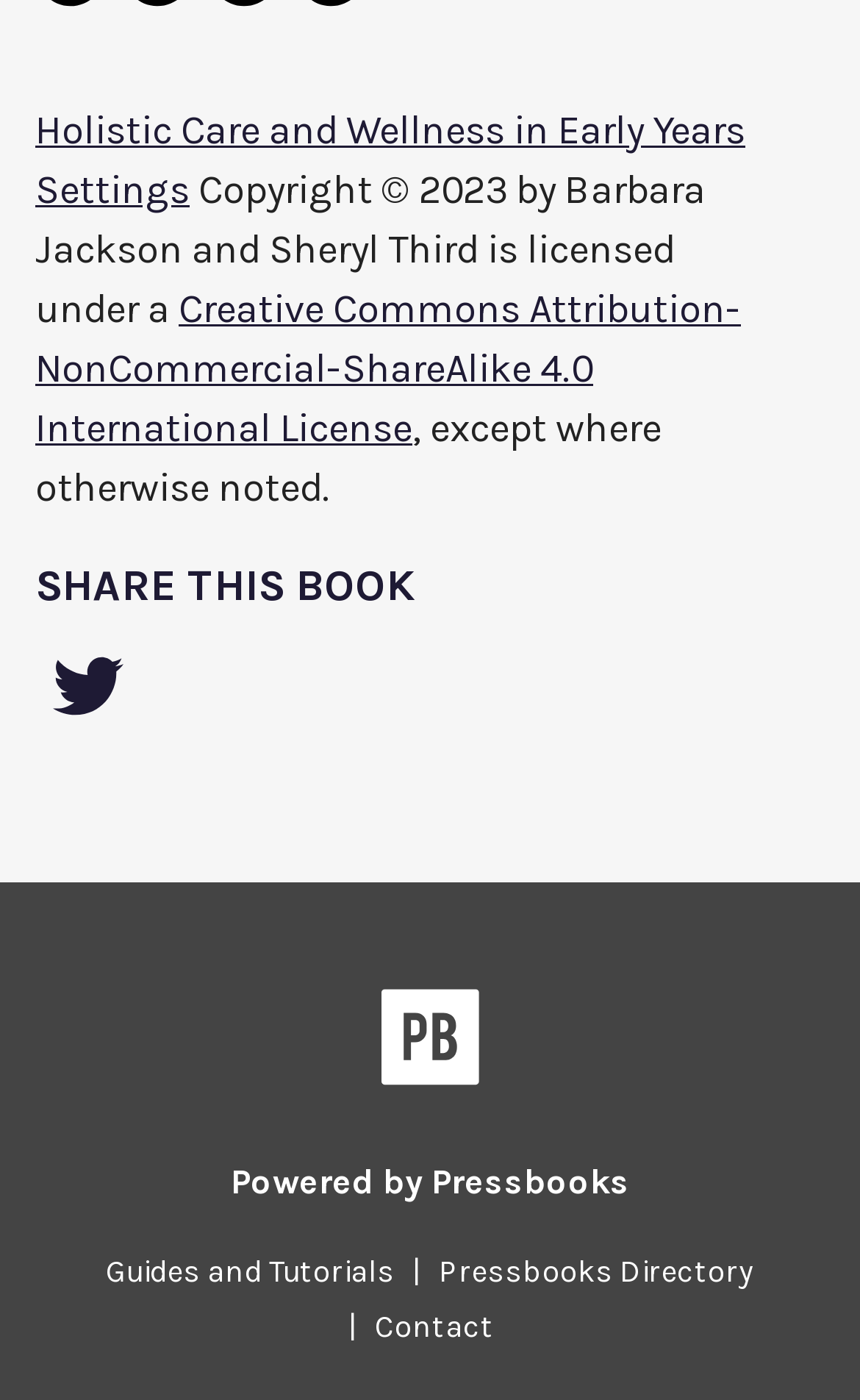Please identify the bounding box coordinates of the clickable region that I should interact with to perform the following instruction: "View the Creative Commons license". The coordinates should be expressed as four float numbers between 0 and 1, i.e., [left, top, right, bottom].

[0.041, 0.203, 0.862, 0.323]